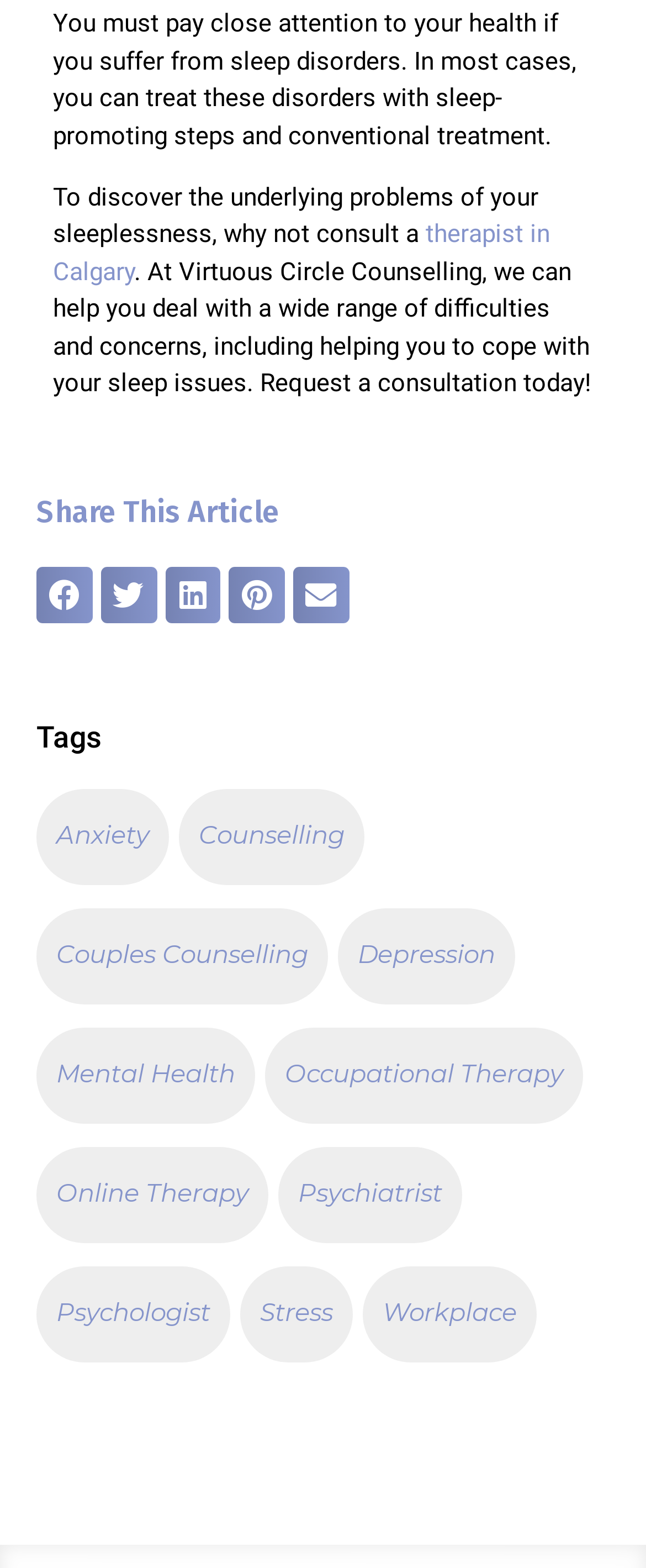Please locate the bounding box coordinates for the element that should be clicked to achieve the following instruction: "Share on twitter". Ensure the coordinates are given as four float numbers between 0 and 1, i.e., [left, top, right, bottom].

[0.156, 0.362, 0.242, 0.397]